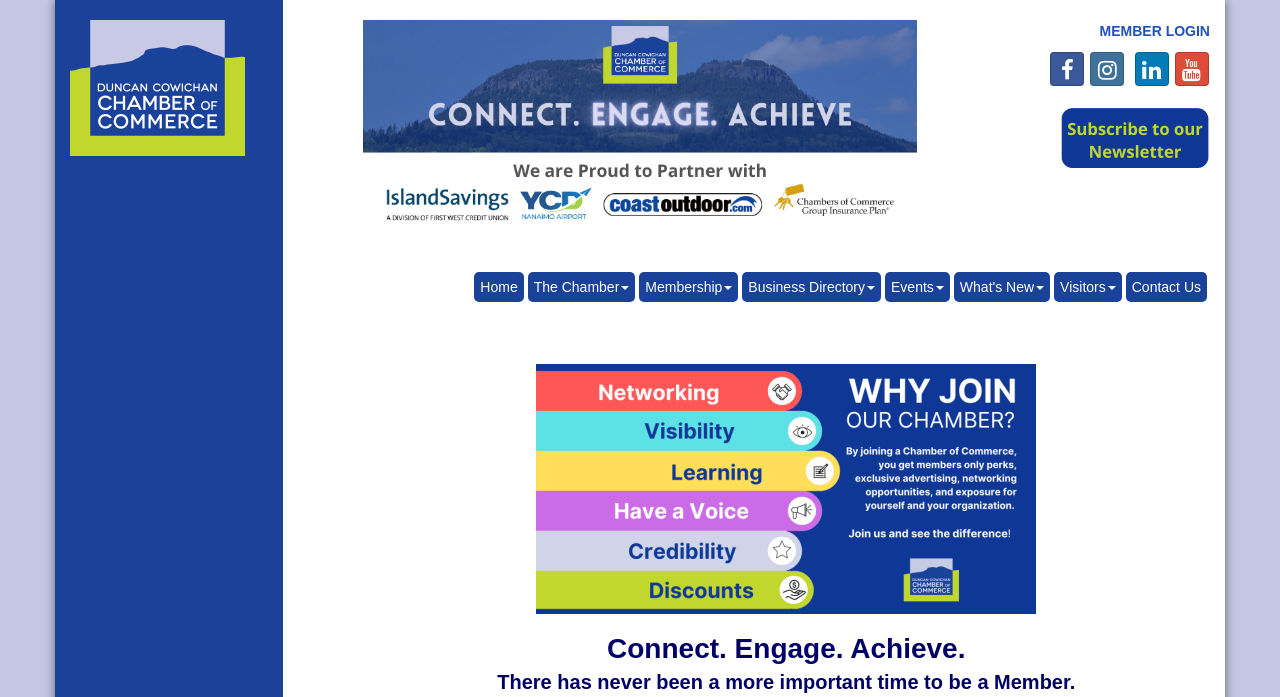Please identify the bounding box coordinates for the region that you need to click to follow this instruction: "View the Home page".

[0.371, 0.39, 0.409, 0.434]